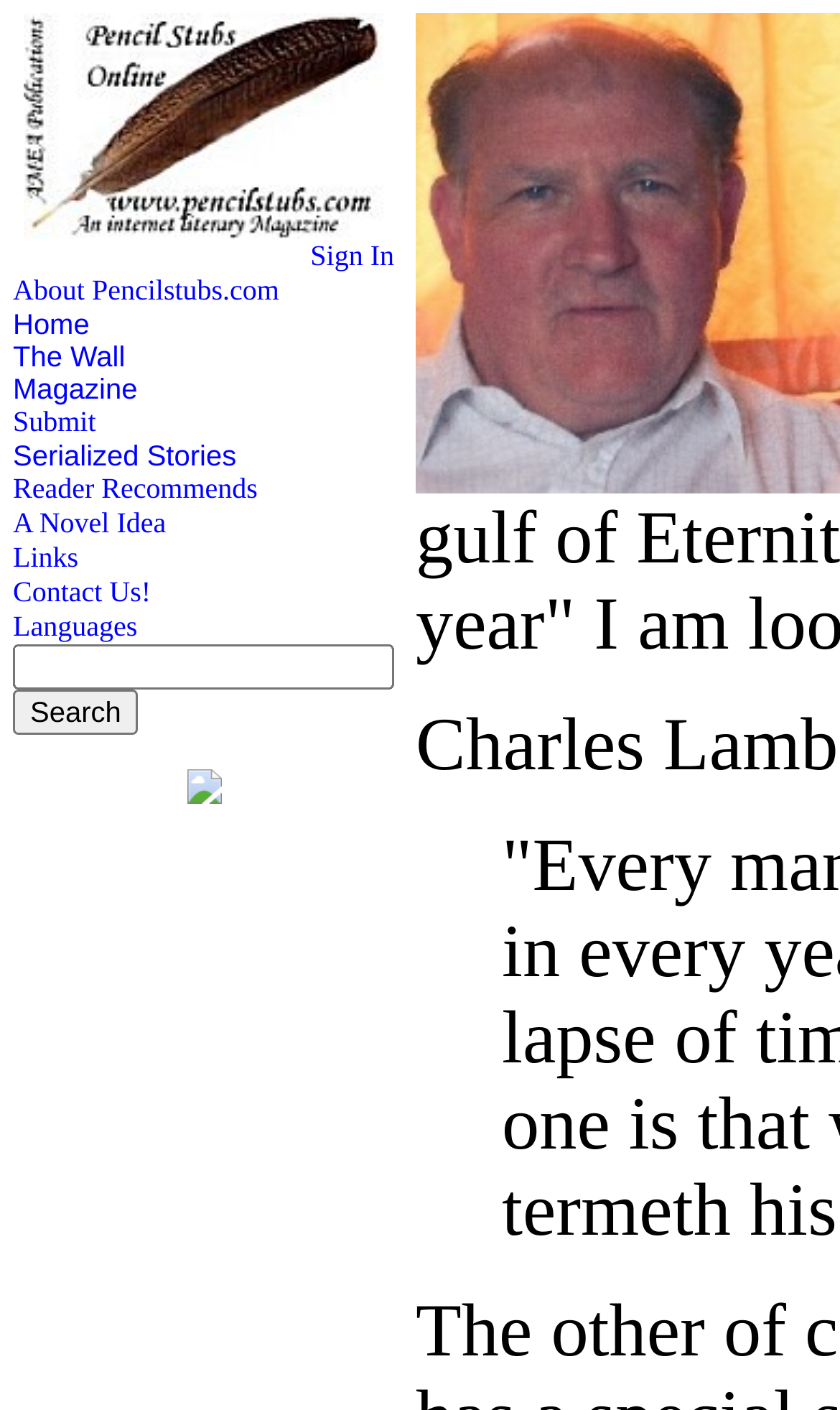What is the purpose of the textbox in the top navigation menu?
Answer the question with just one word or phrase using the image.

Search